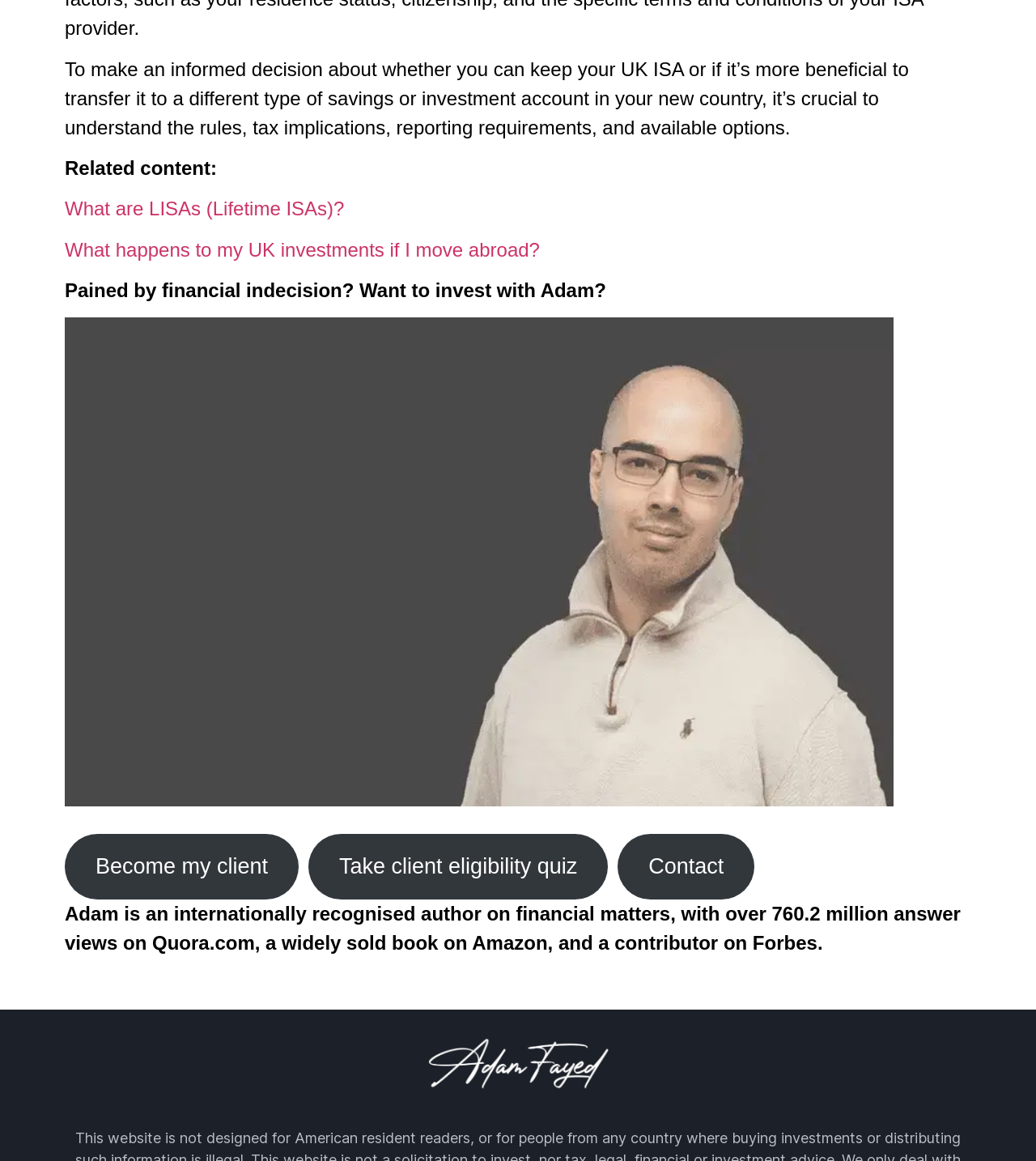Mark the bounding box of the element that matches the following description: "Take client eligibility quiz".

[0.298, 0.718, 0.587, 0.774]